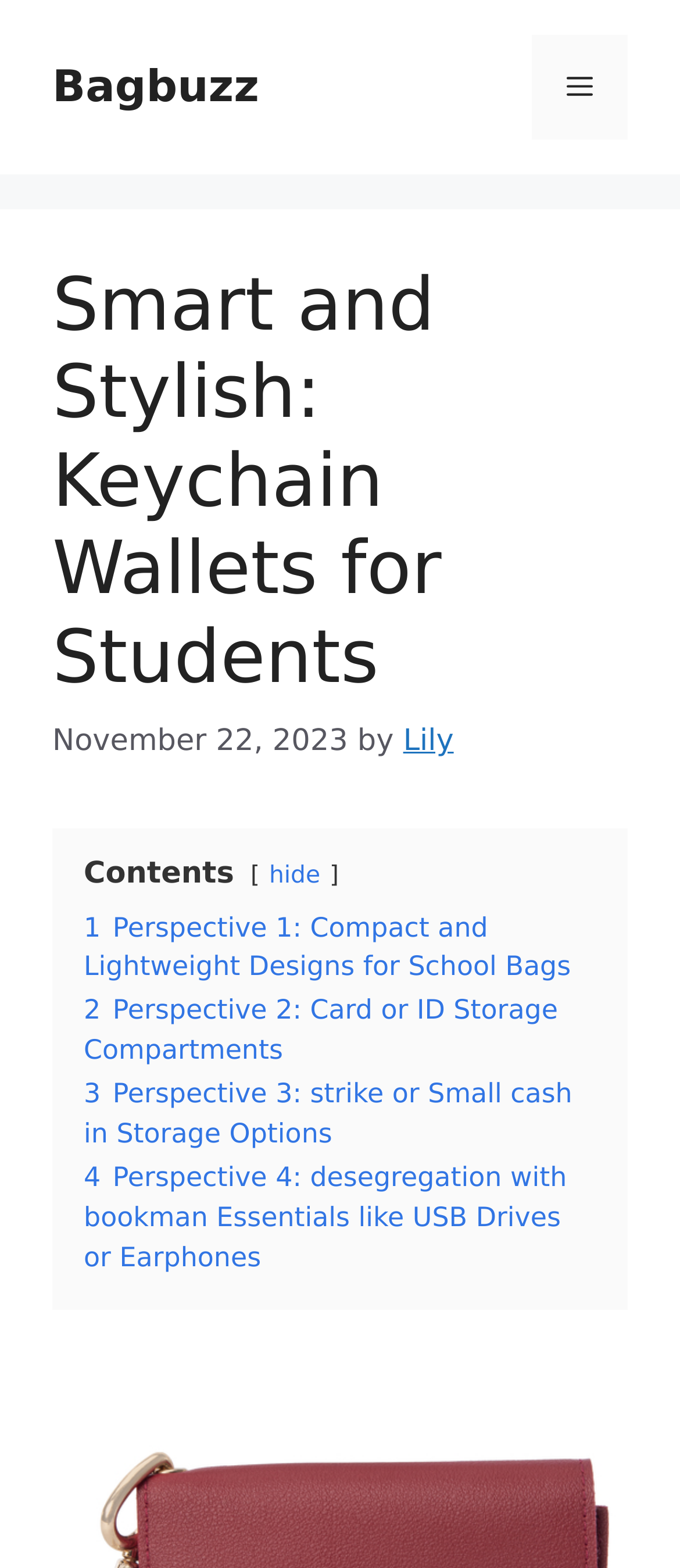What is the purpose of the 'Menu' button?
Provide an in-depth answer to the question, covering all aspects.

The 'Menu' button is a toggle button that controls the primary navigation menu, indicating that its purpose is to toggle the navigation menu.